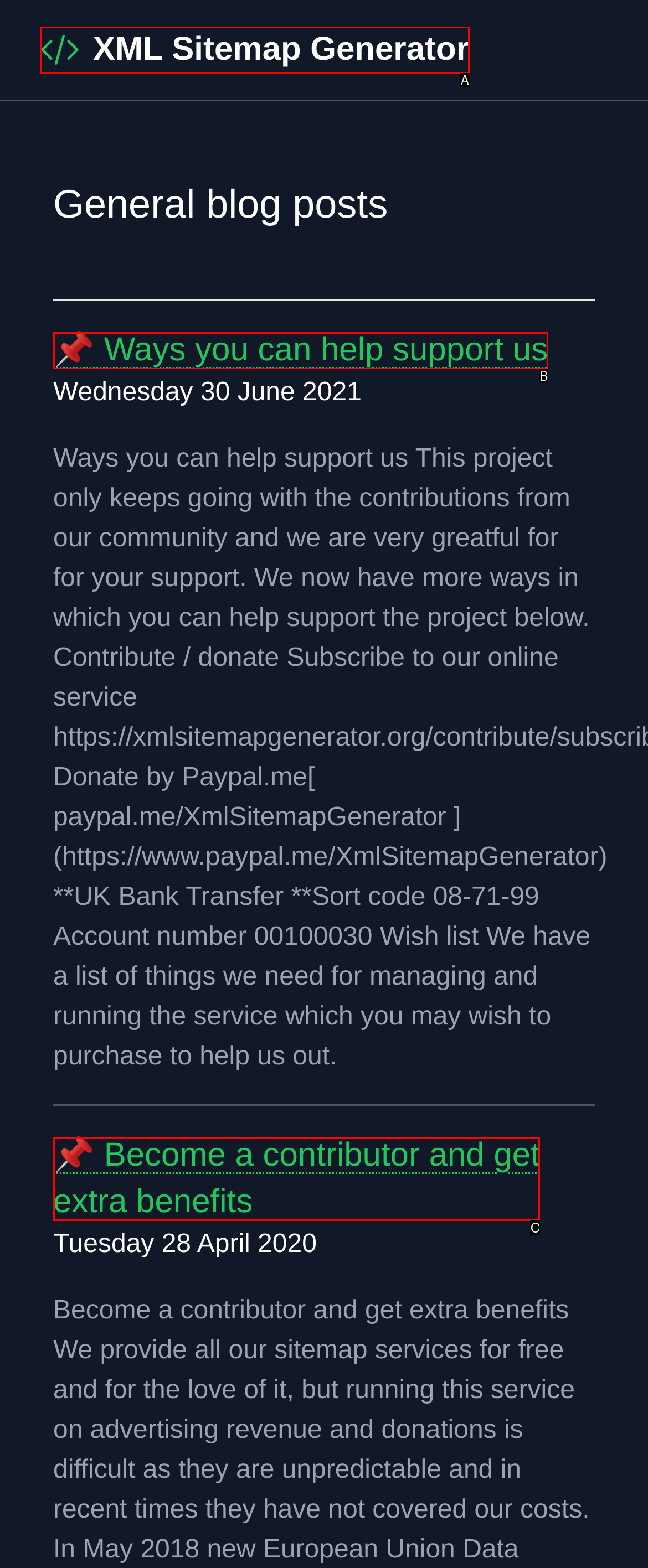Based on the description: XML Sitemap Generator, identify the matching HTML element. Reply with the letter of the correct option directly.

A